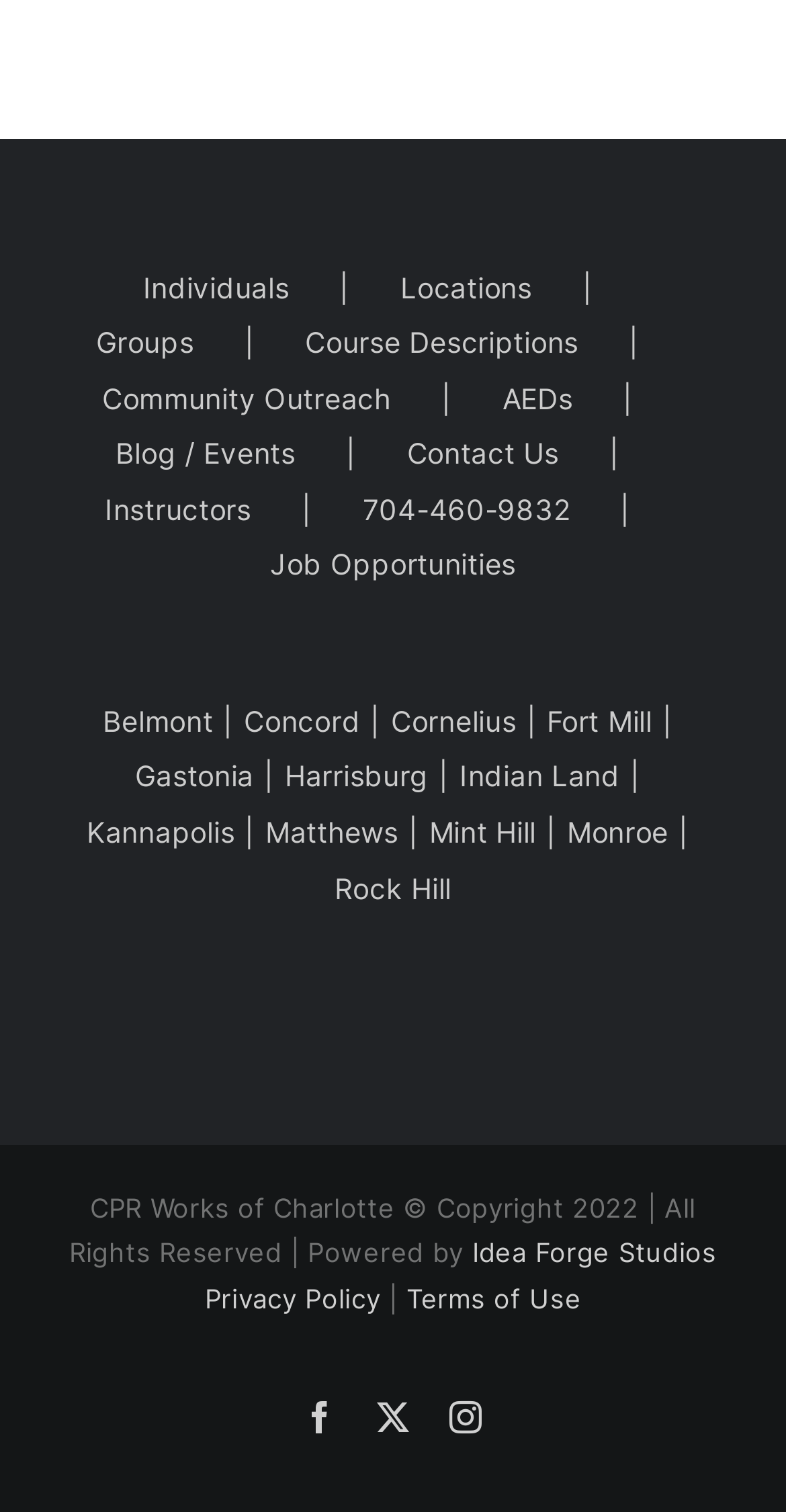Determine the bounding box coordinates for the UI element described. Format the coordinates as (top-left x, top-left y, bottom-right x, bottom-right y) and ensure all values are between 0 and 1. Element description: Course Descriptions

[0.388, 0.211, 0.878, 0.243]